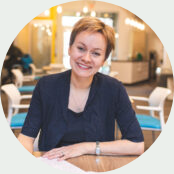Present a detailed portrayal of the image.

The image features a woman with a warm smile, seated at a table in a modern, bright environment. She has short, light brown hair and is dressed in a dark top that complements her approachable demeanor. The background presents a glimpse of a well-designed space, likely an office or learning center, with stylish blue chairs and natural lighting creating an inviting atmosphere.

Accompanying the image is the name "Hannah Brown," who is described as a professional dedicated to bridging the gap between formal training and leadership development. She focuses on helping leaders cultivate a learning culture within their teams, integrating these practices seamlessly into their organizational framework. This vision reflects her commitment to improving employee performance and fostering a collaborative learning environment.